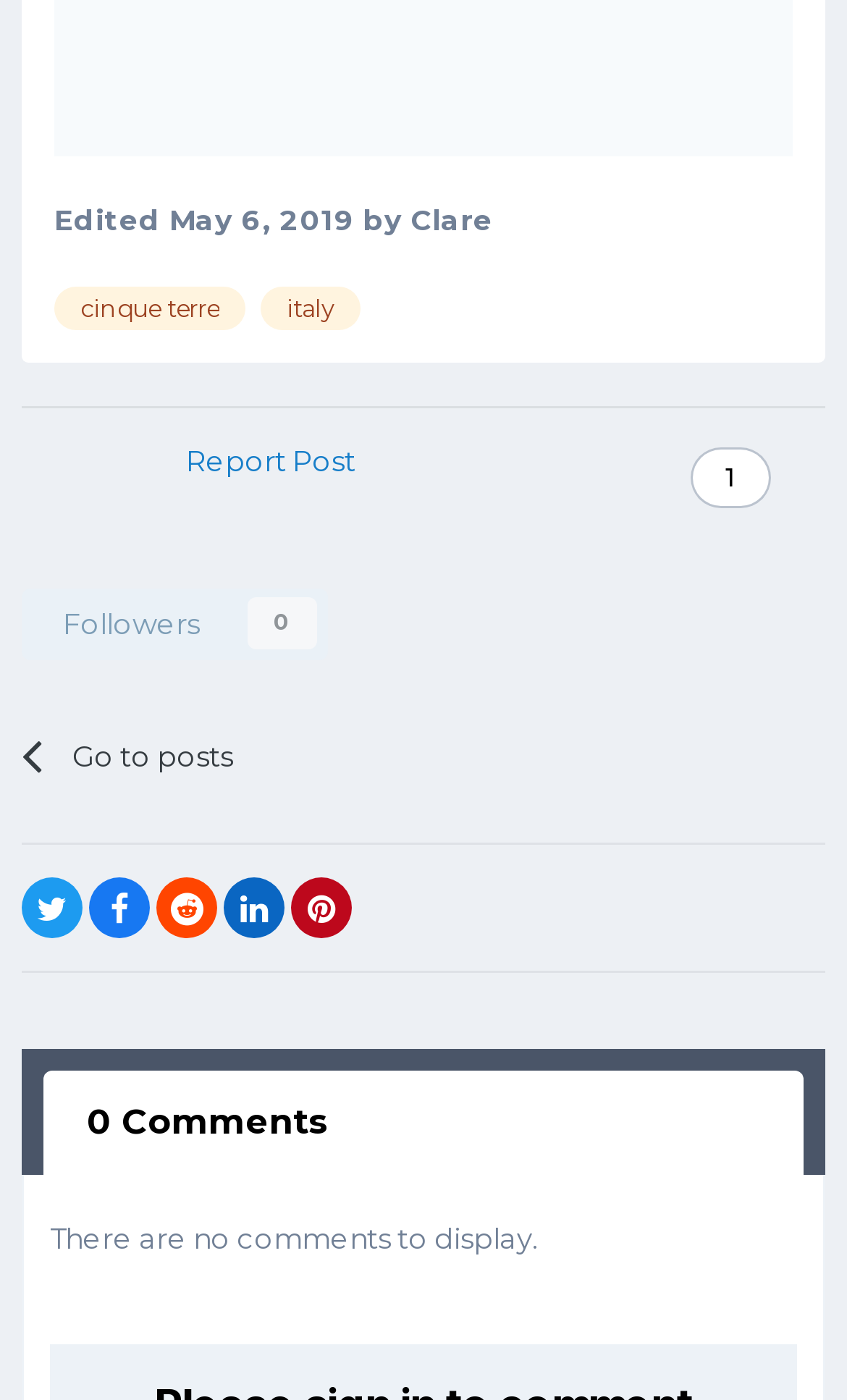Find the bounding box coordinates of the element to click in order to complete the given instruction: "View post details."

[0.026, 0.29, 0.974, 0.39]